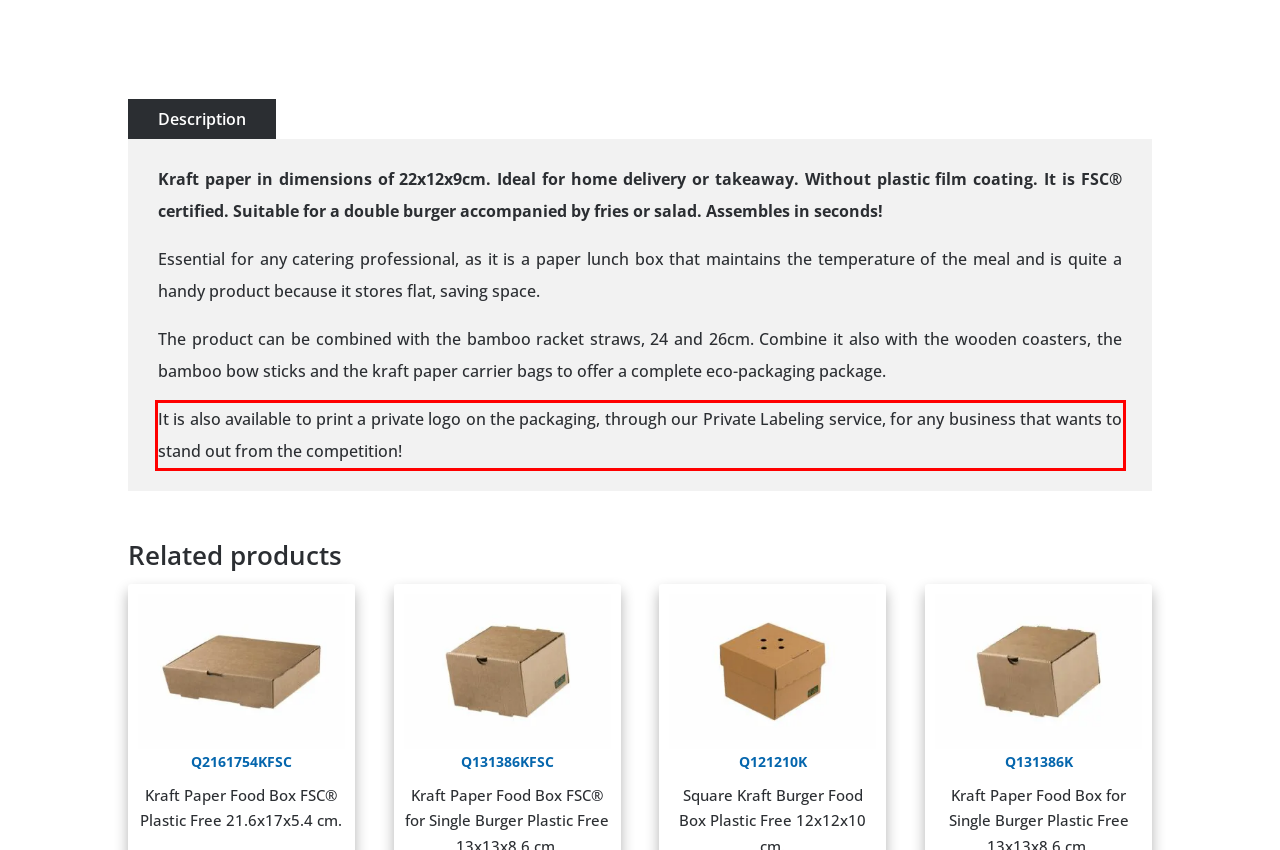Please identify and extract the text from the UI element that is surrounded by a red bounding box in the provided webpage screenshot.

It is also available to print a private logo on the packaging, through our Private Labeling service, for any business that wants to stand out from the competition!